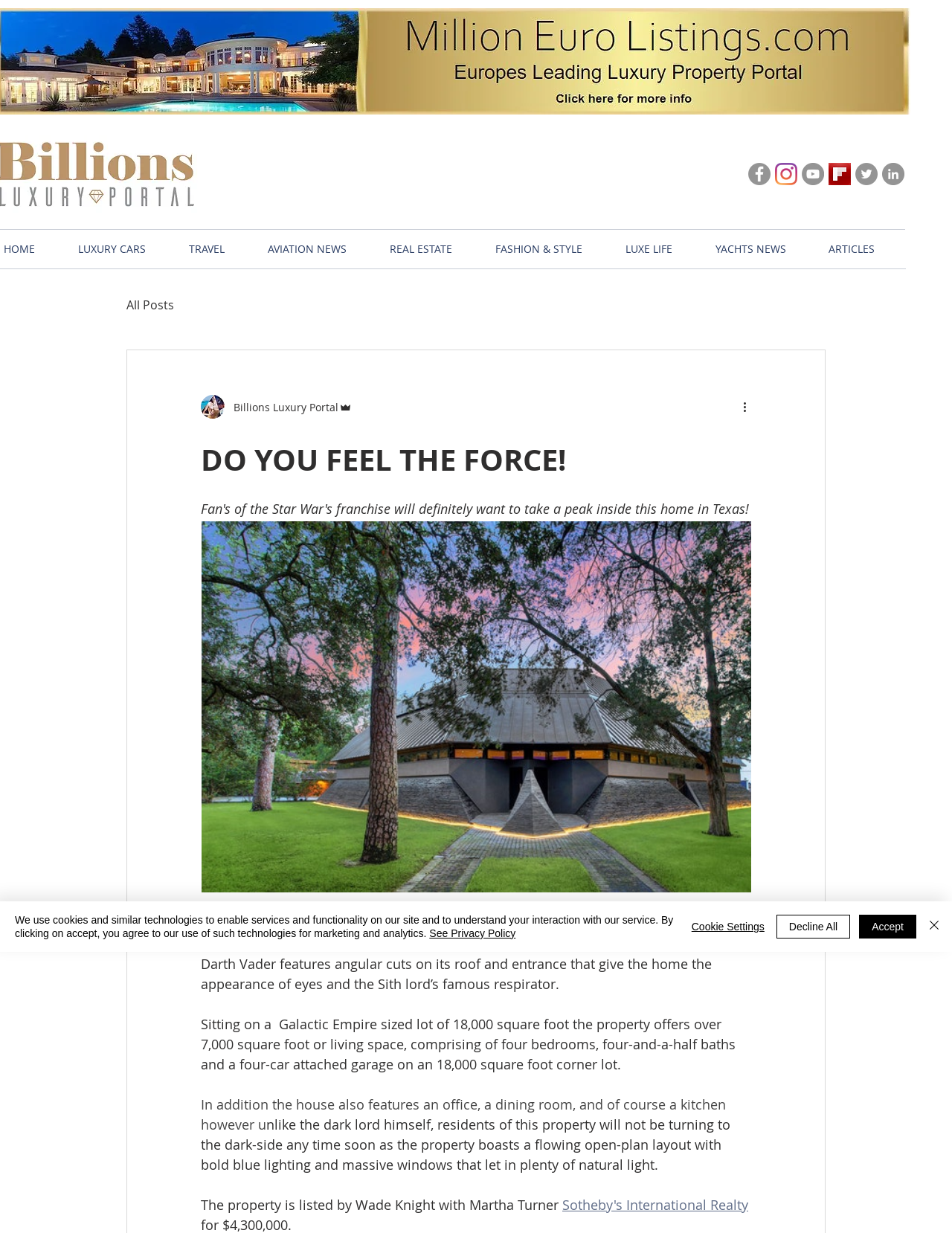How many bedrooms does the Darth Vader House have?
Answer the question with a detailed and thorough explanation.

I found the answer by reading the StaticText element 'Sitting on a Galactic Empire sized lot of 18,000 square foot the property offers over 7,000 square foot or living space, comprising of four bedrooms, four-and-a-half baths and a four-car attached garage on an 18,000 square foot corner lot.' which is located at [0.211, 0.823, 0.777, 0.87].